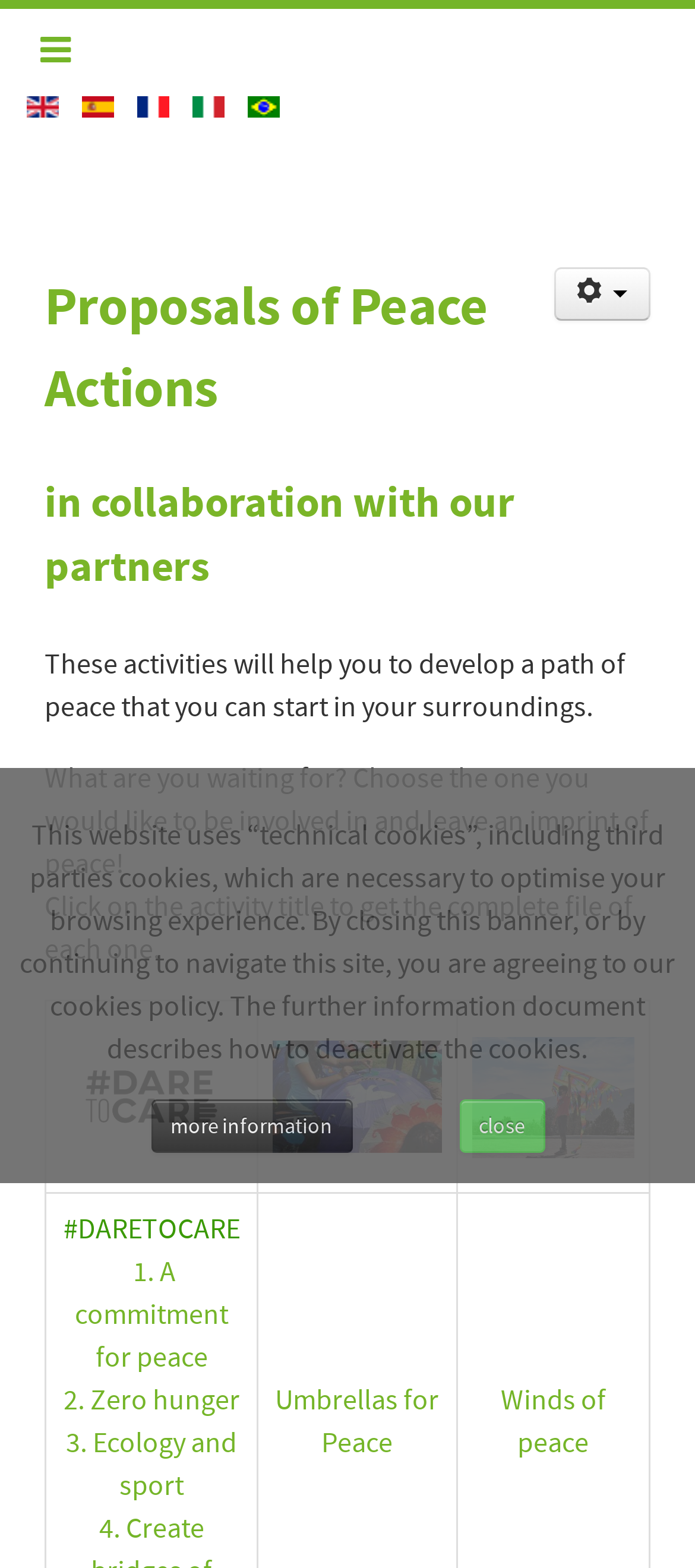Please identify the bounding box coordinates of the region to click in order to complete the task: "Send us an email". The coordinates must be four float numbers between 0 and 1, specified as [left, top, right, bottom].

None